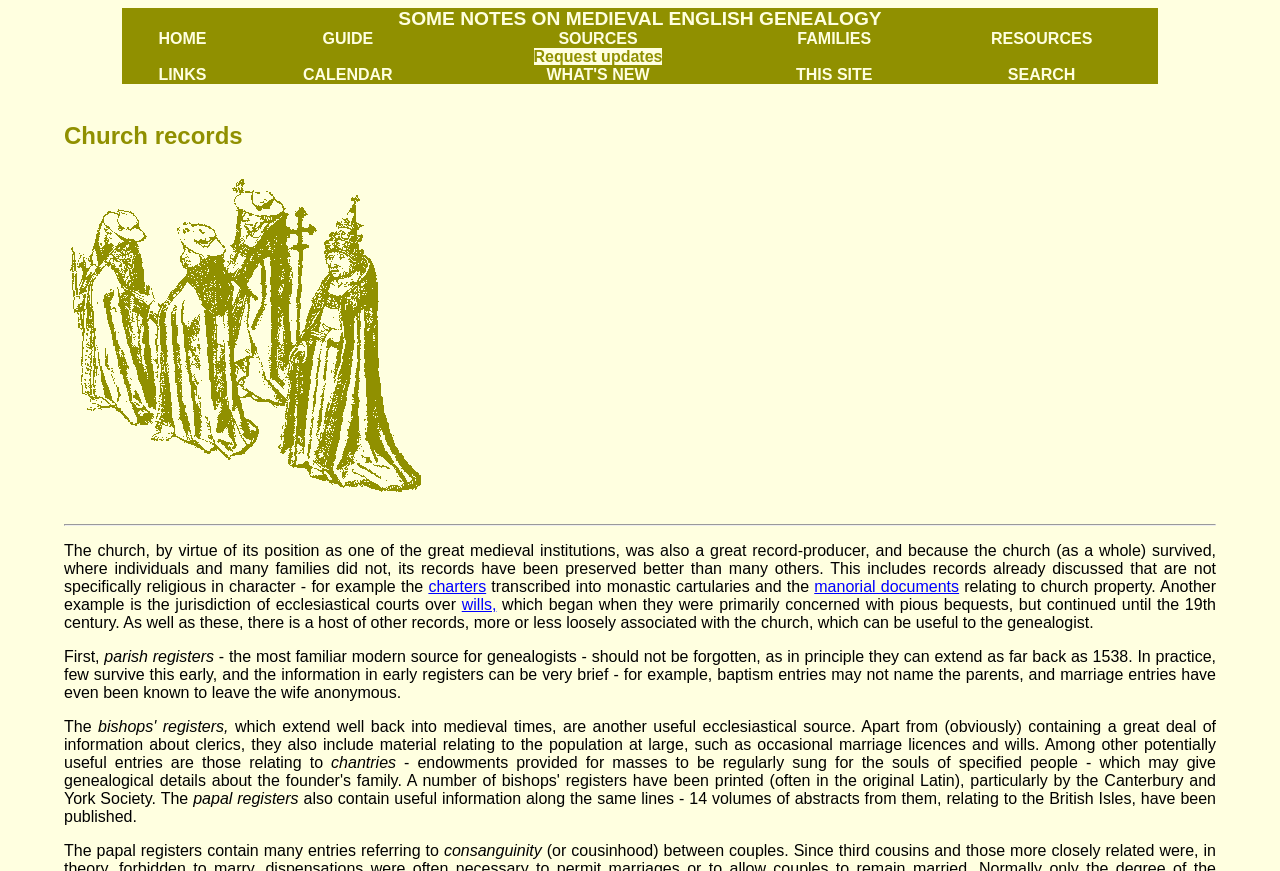Identify the bounding box coordinates of the specific part of the webpage to click to complete this instruction: "Click on the charters link".

[0.335, 0.663, 0.38, 0.683]